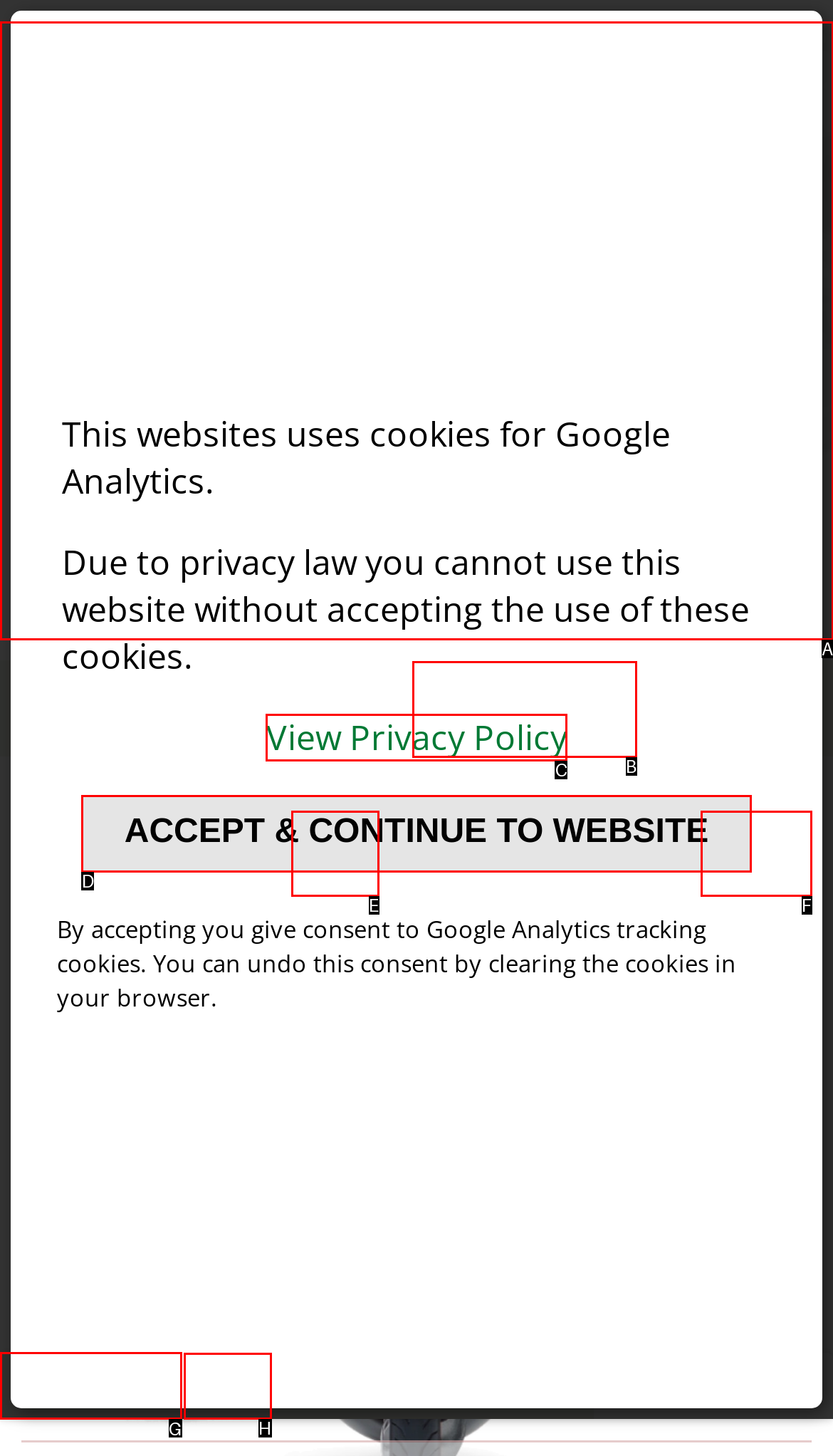Point out the letter of the HTML element you should click on to execute the task: Show or hide the main menu
Reply with the letter from the given options.

None